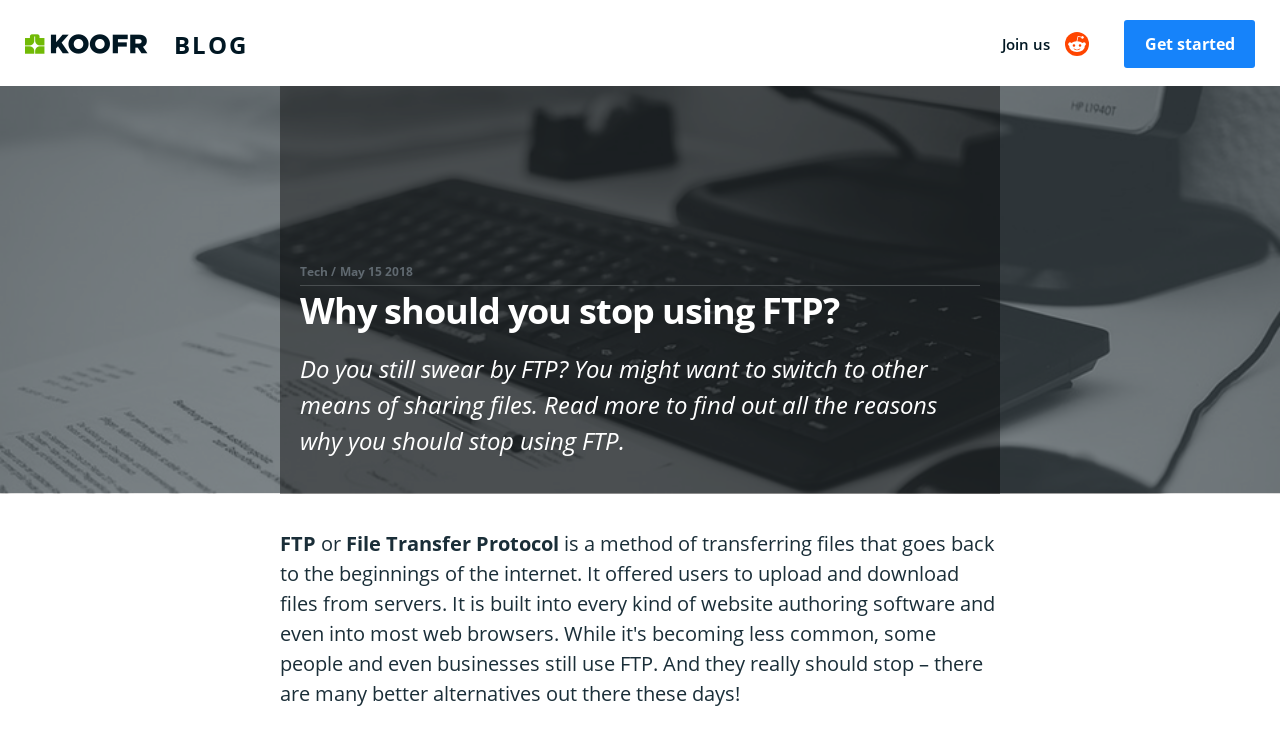Refer to the image and offer a detailed explanation in response to the question: How many links are in the top navigation bar?

I counted the links in the top navigation bar by looking at the group element with bounding box coordinates [0.02, 0.031, 0.116, 0.072] and found three links: 'Koofr Homepage', 'Blog', and 'Join us'.